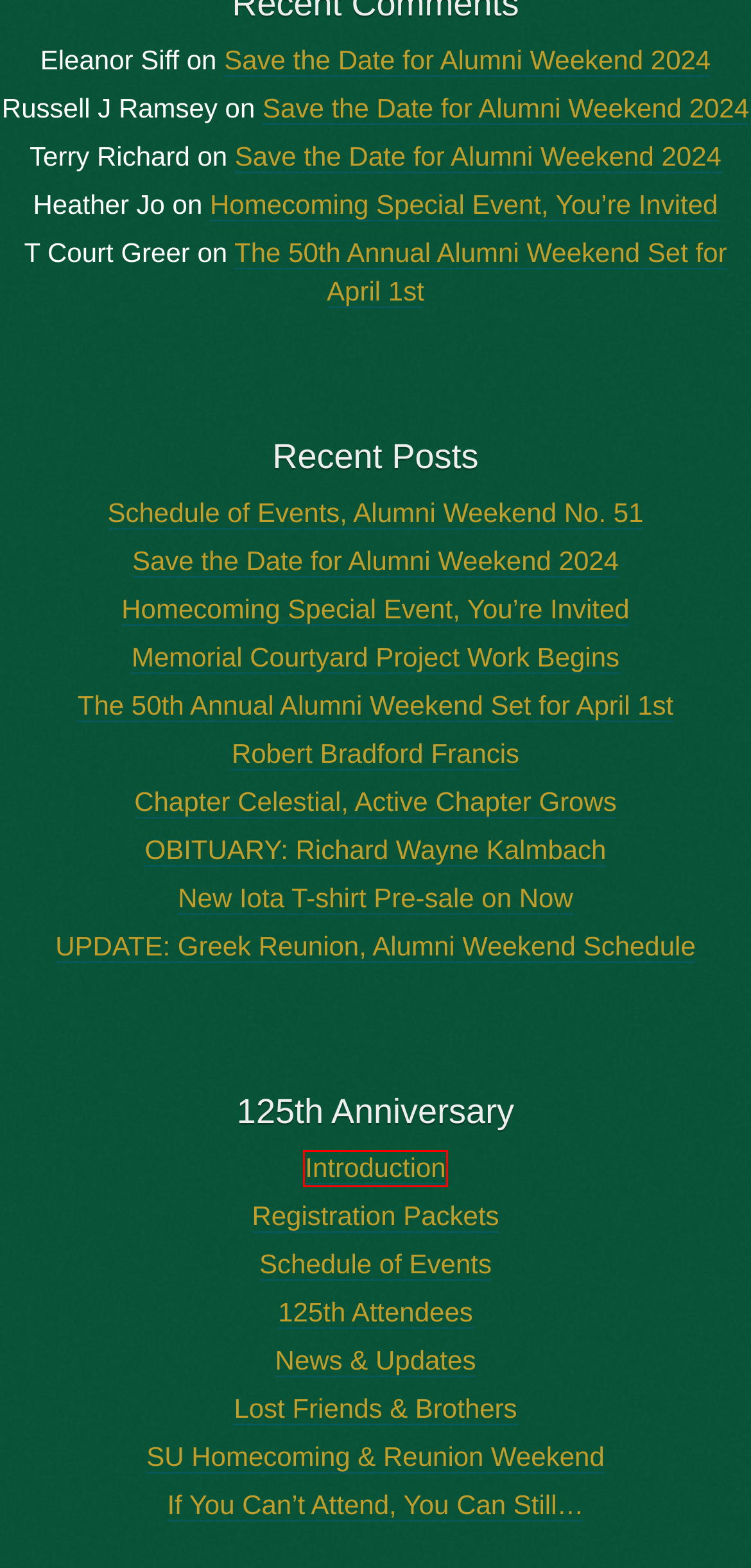Examine the screenshot of the webpage, which has a red bounding box around a UI element. Select the webpage description that best fits the new webpage after the element inside the red bounding box is clicked. Here are the choices:
A. Register for Iota’s 125th • The Iota Chapter of Kappa Sigma Fraternity
B. Save the Date for Alumni Weekend 2024 • The Iota Chapter of Kappa Sigma Fraternity
C. Iota’s 125th Anniversary • The Iota Chapter of Kappa Sigma Fraternity
D. Chapter Celestial, Active Chapter Grows • The Iota Chapter of Kappa Sigma Fraternity
E. New Iota T-shirt Pre-sale on Now • The Iota Chapter of Kappa Sigma Fraternity
F. OBITUARY: Richard Wayne Kalmbach • The Iota Chapter of Kappa Sigma Fraternity
G. Lost Friends & Brothers • The Iota Chapter of Kappa Sigma Fraternity
H. Homecoming Special Event, You’re Invited • The Iota Chapter of Kappa Sigma Fraternity

C